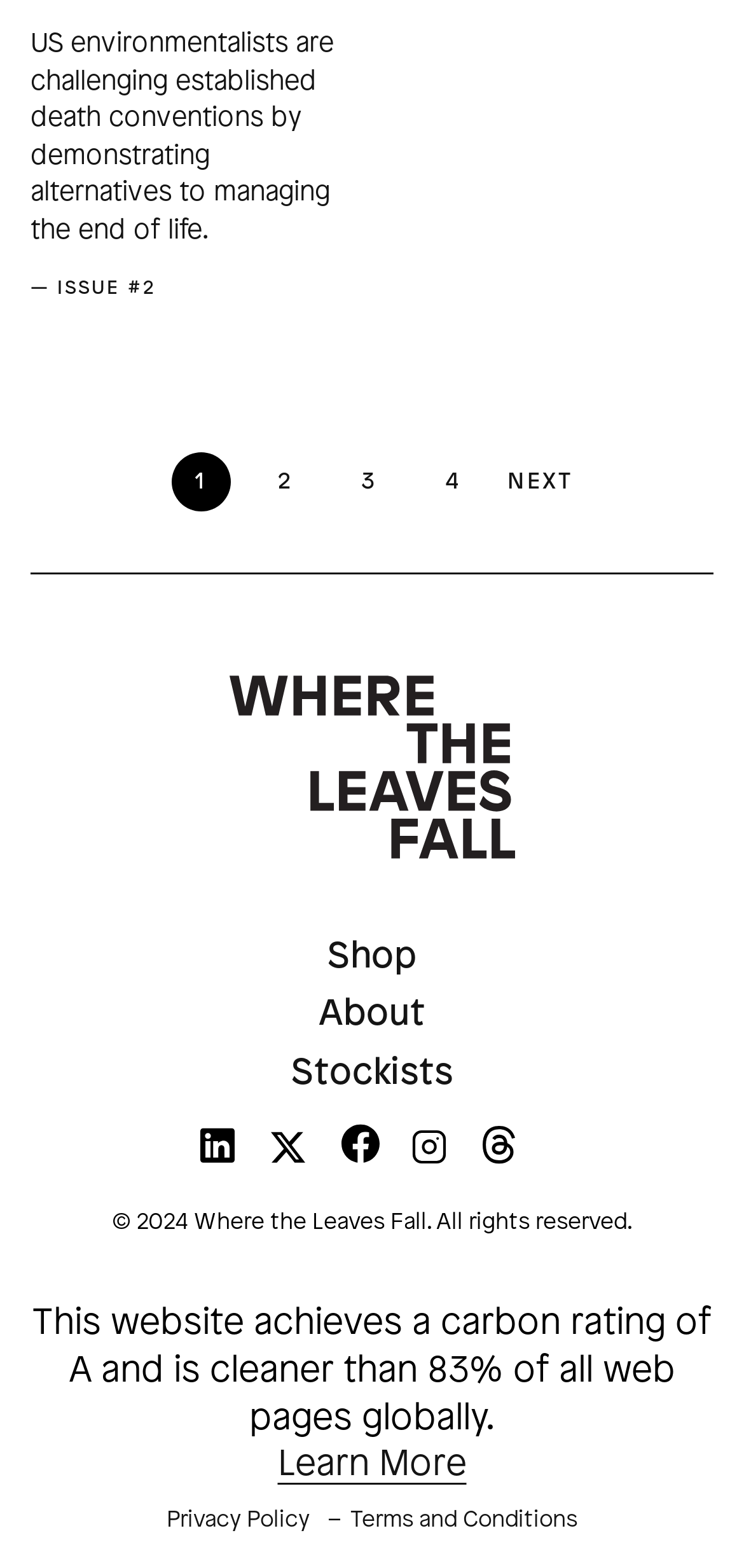How many links are there in the footer section?
Use the image to give a comprehensive and detailed response to the question.

I looked at the links in the footer section and found that there are 'Learn More', 'Privacy Policy', and 'Terms and Conditions' links. There are 3 links in the footer section.